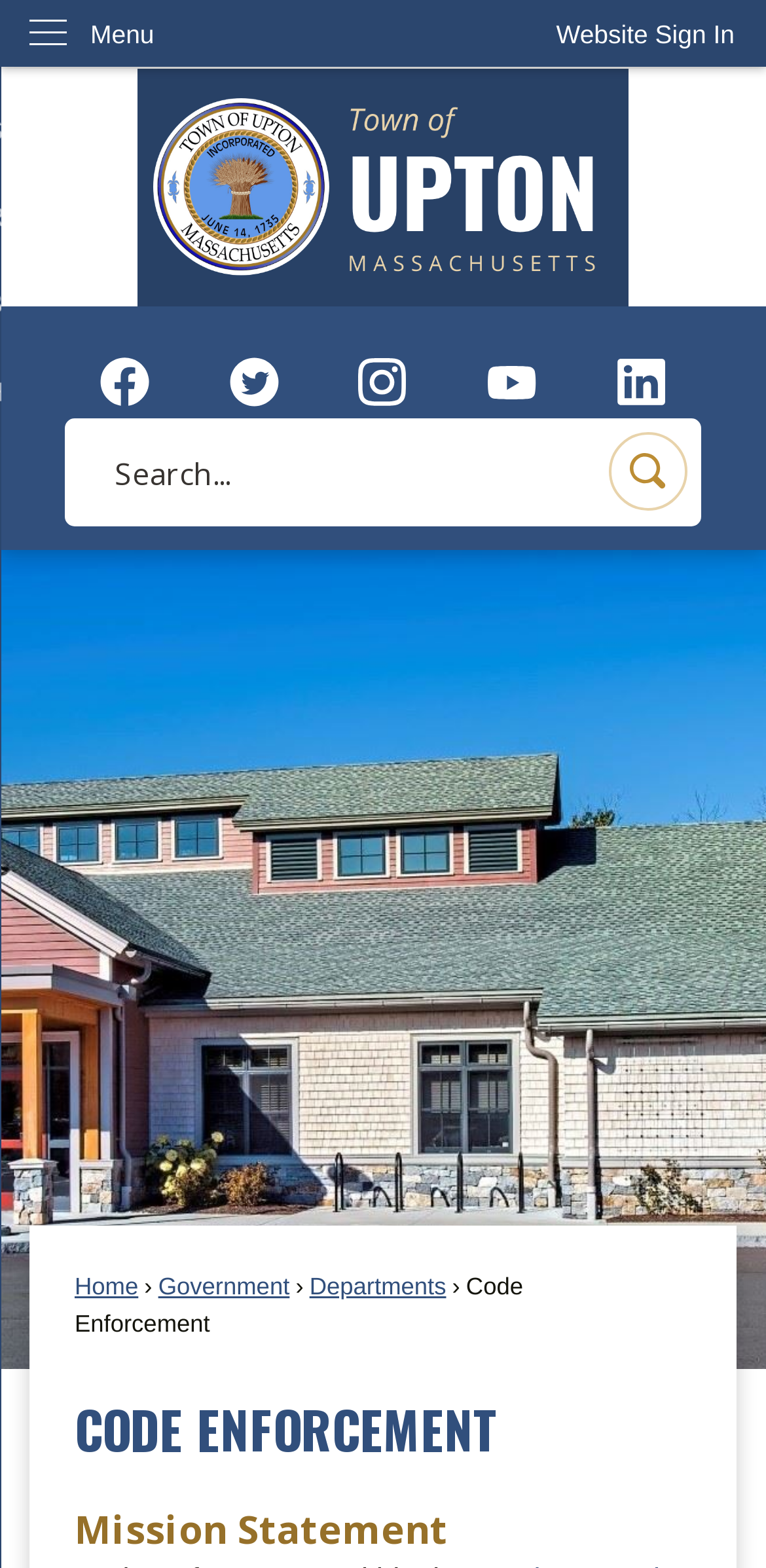Provide the bounding box coordinates of the UI element that matches the description: "parent_node: Search name="searchField" placeholder="Search..." title="Search..."".

[0.085, 0.267, 0.915, 0.336]